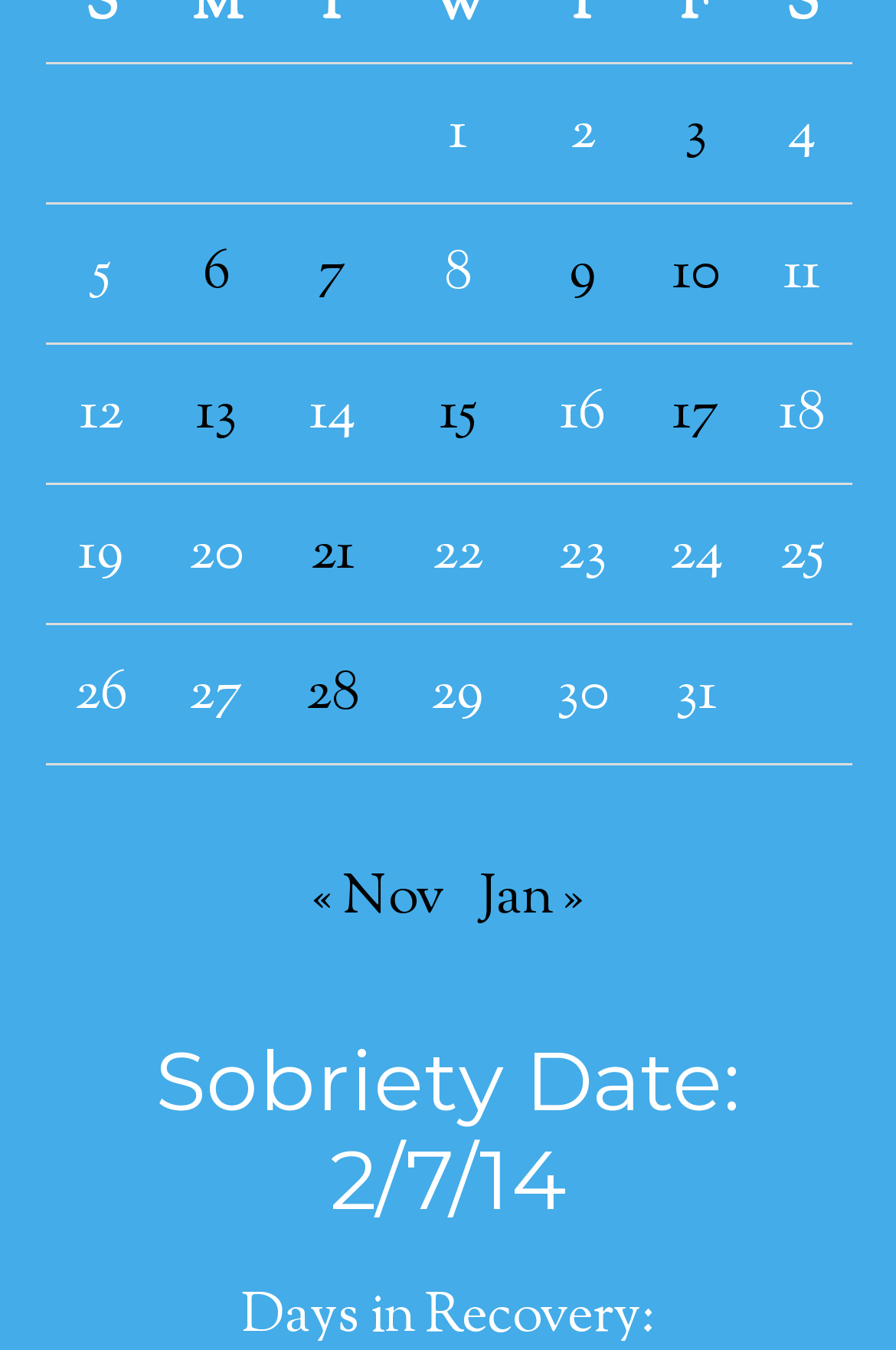How many rows are in the grid?
Examine the screenshot and reply with a single word or phrase.

6